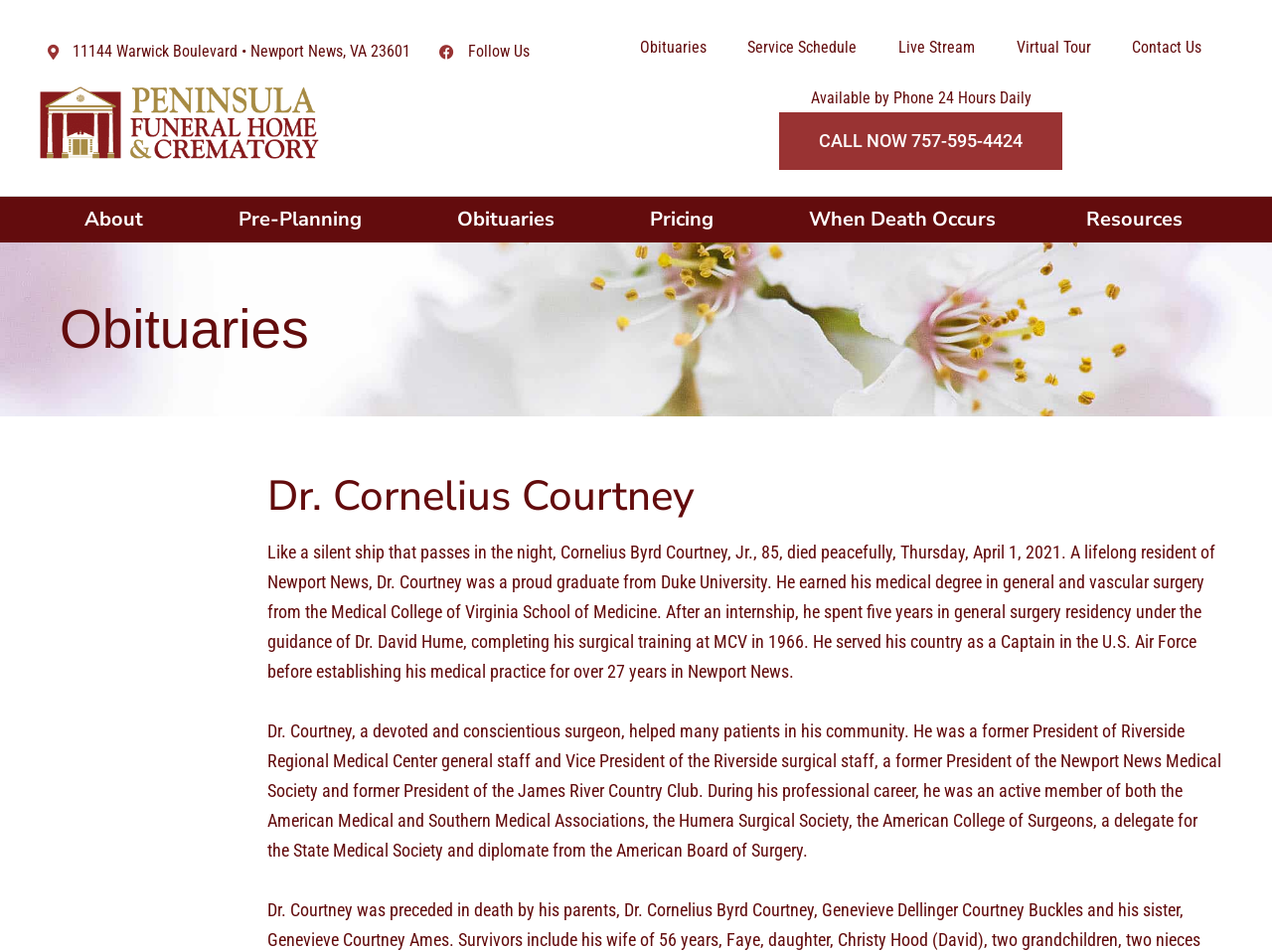Analyze the image and give a detailed response to the question:
What is the address of Peninsula Funeral Home?

I found the address by looking at the static text element at the top of the page, which contains the address '11144 Warwick Boulevard • Newport News, VA 23601'.